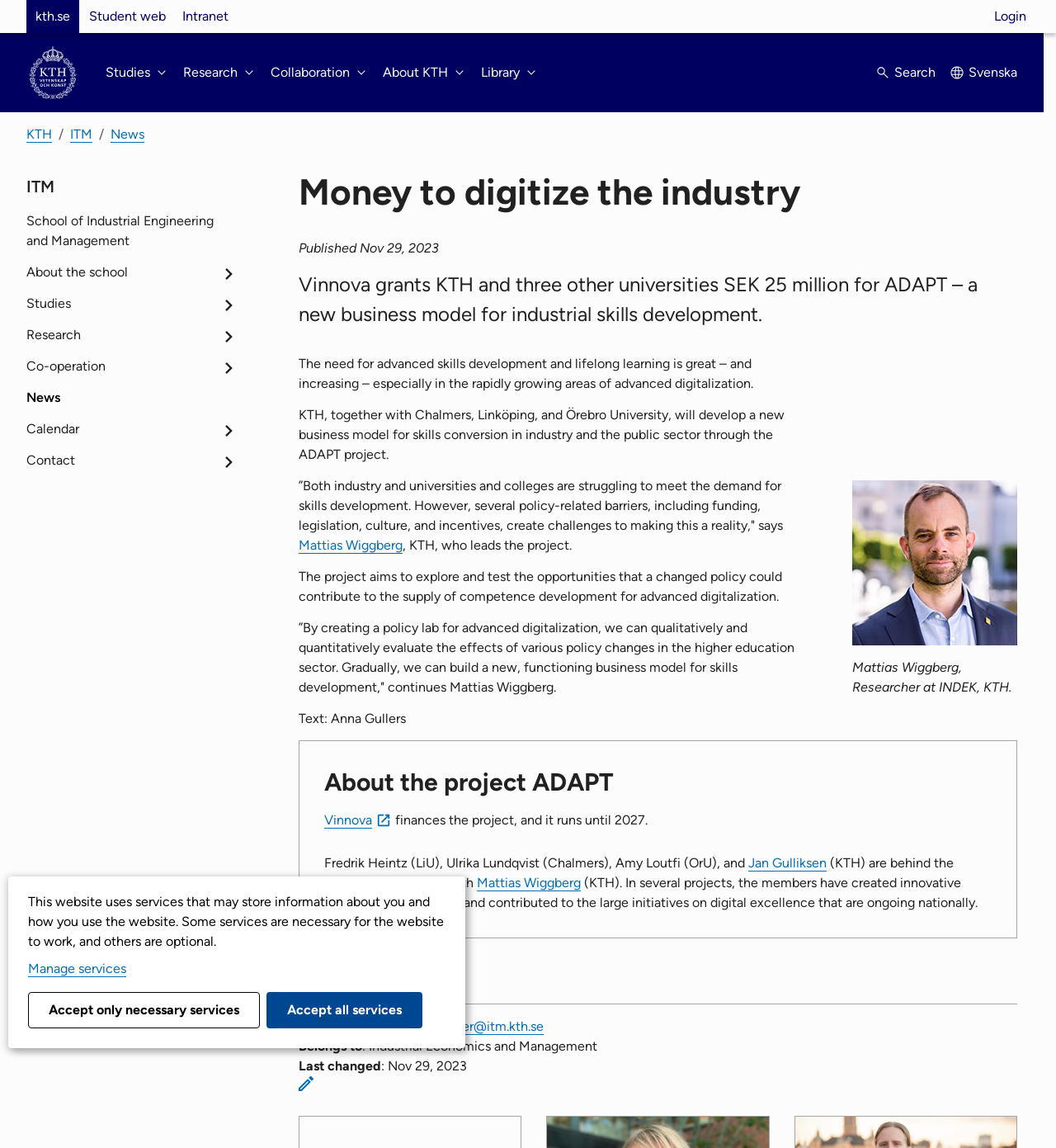Provide the bounding box coordinates of the HTML element this sentence describes: "About the school".

[0.025, 0.223, 0.22, 0.251]